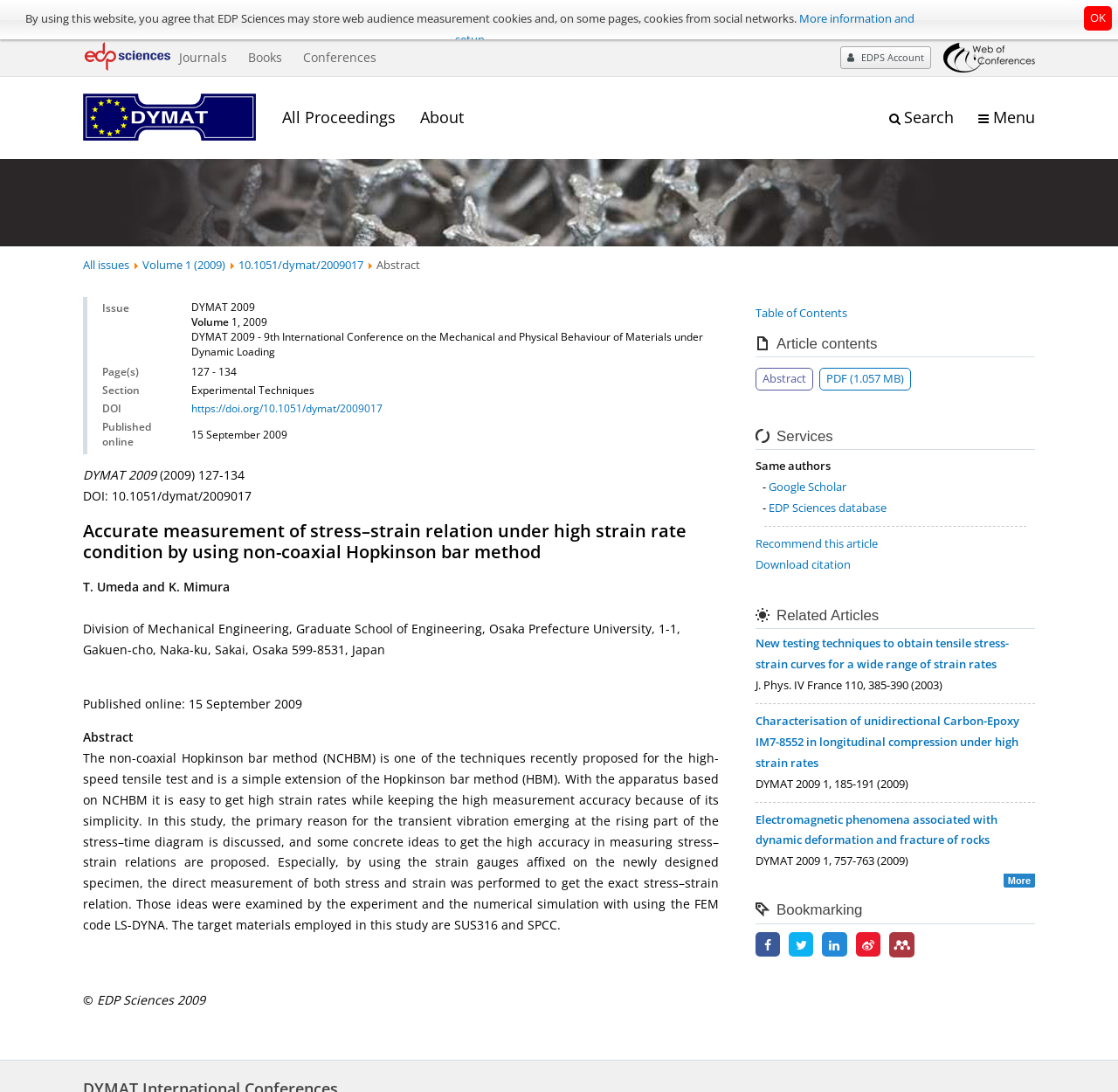Please find the bounding box coordinates (top-left x, top-left y, bottom-right x, bottom-right y) in the screenshot for the UI element described as follows: Study English Abroad

None